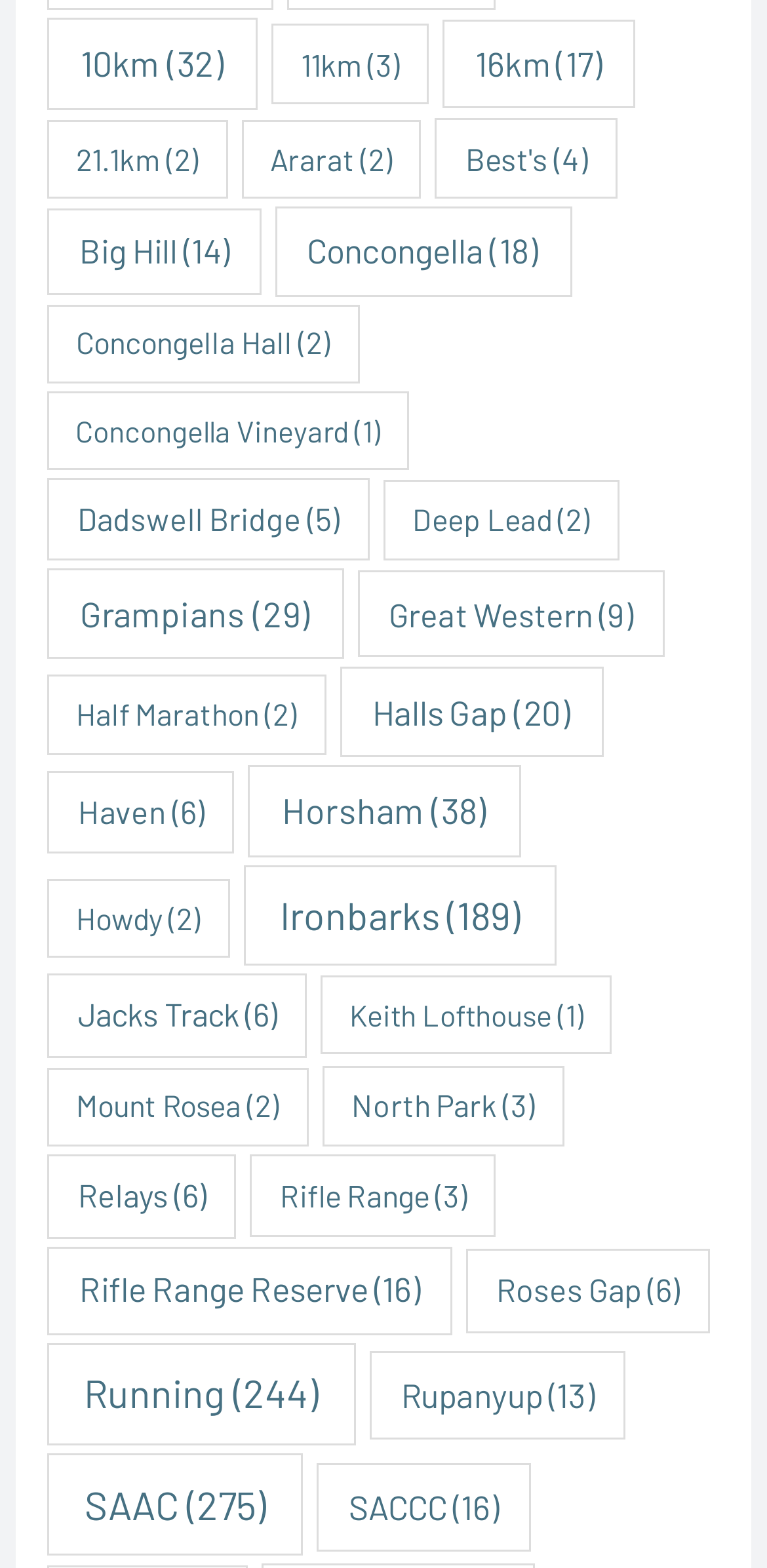Consider the image and give a detailed and elaborate answer to the question: 
Which link has the most items?

I compared the number of items in each link and found that 'Running' has the most items, with 244 items, as indicated by the StaticText '(244)' element.